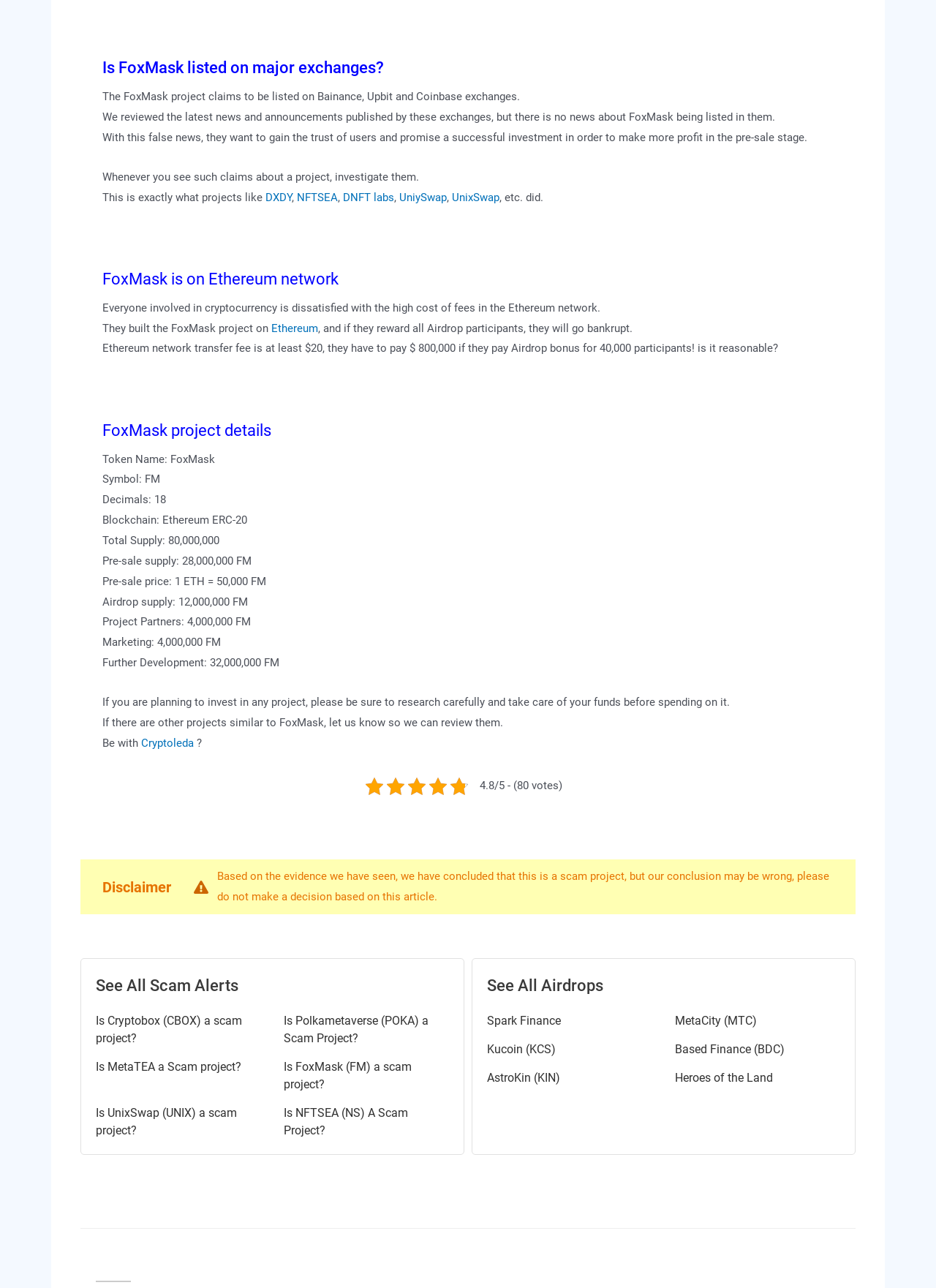Locate the bounding box of the UI element defined by this description: "Based Finance (BDC)". The coordinates should be given as four float numbers between 0 and 1, formatted as [left, top, right, bottom].

[0.721, 0.809, 0.838, 0.82]